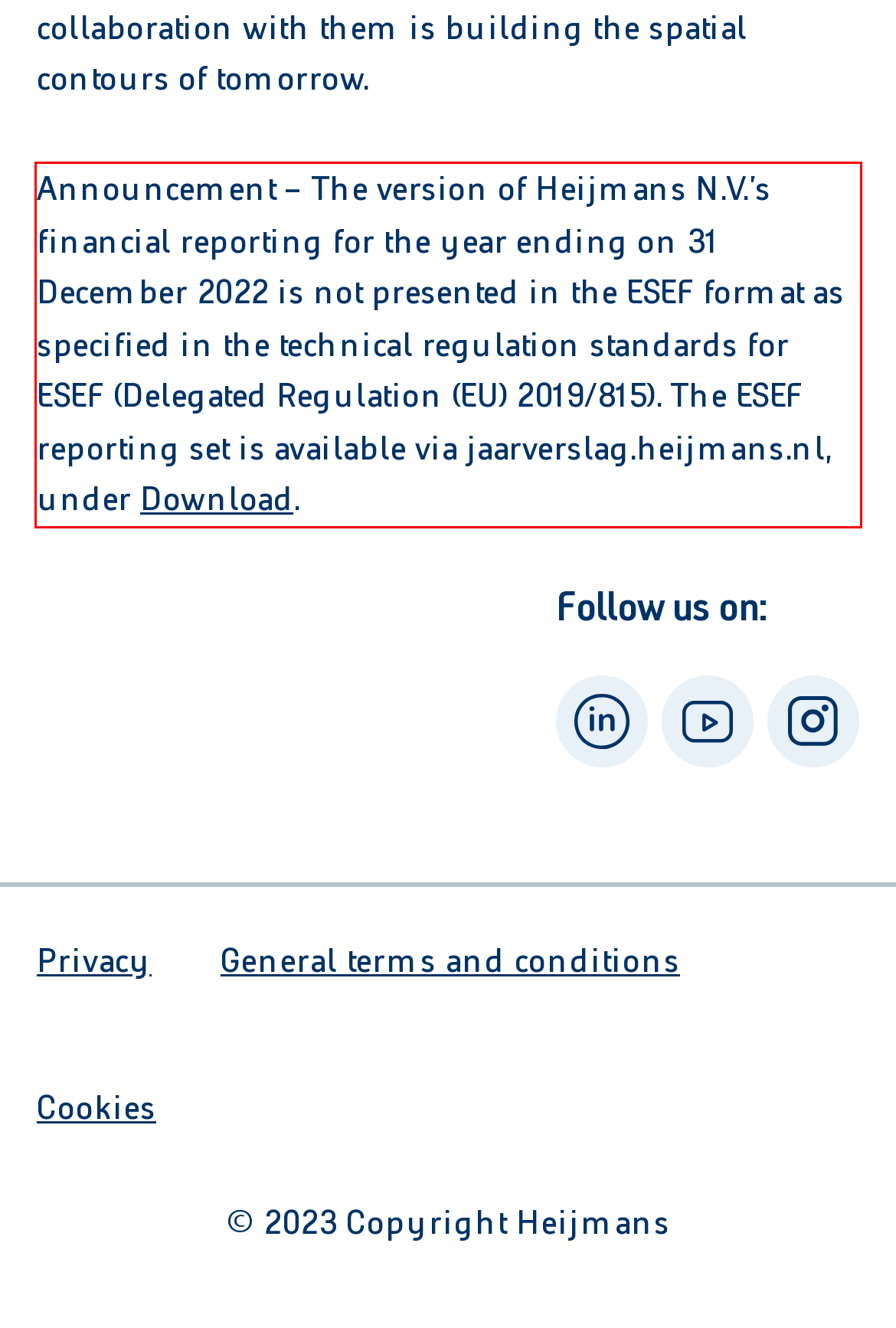Given a screenshot of a webpage containing a red bounding box, perform OCR on the text within this red bounding box and provide the text content.

Announcement – The version of Heijmans N.V.’s financial reporting for the year ending on 31 December 2022 is not presented in the ESEF format as specified in the technical regulation standards for ESEF (Delegated Regulation (EU) 2019/815). The ESEF reporting set is available via jaarverslag.heijmans.nl, under Download.